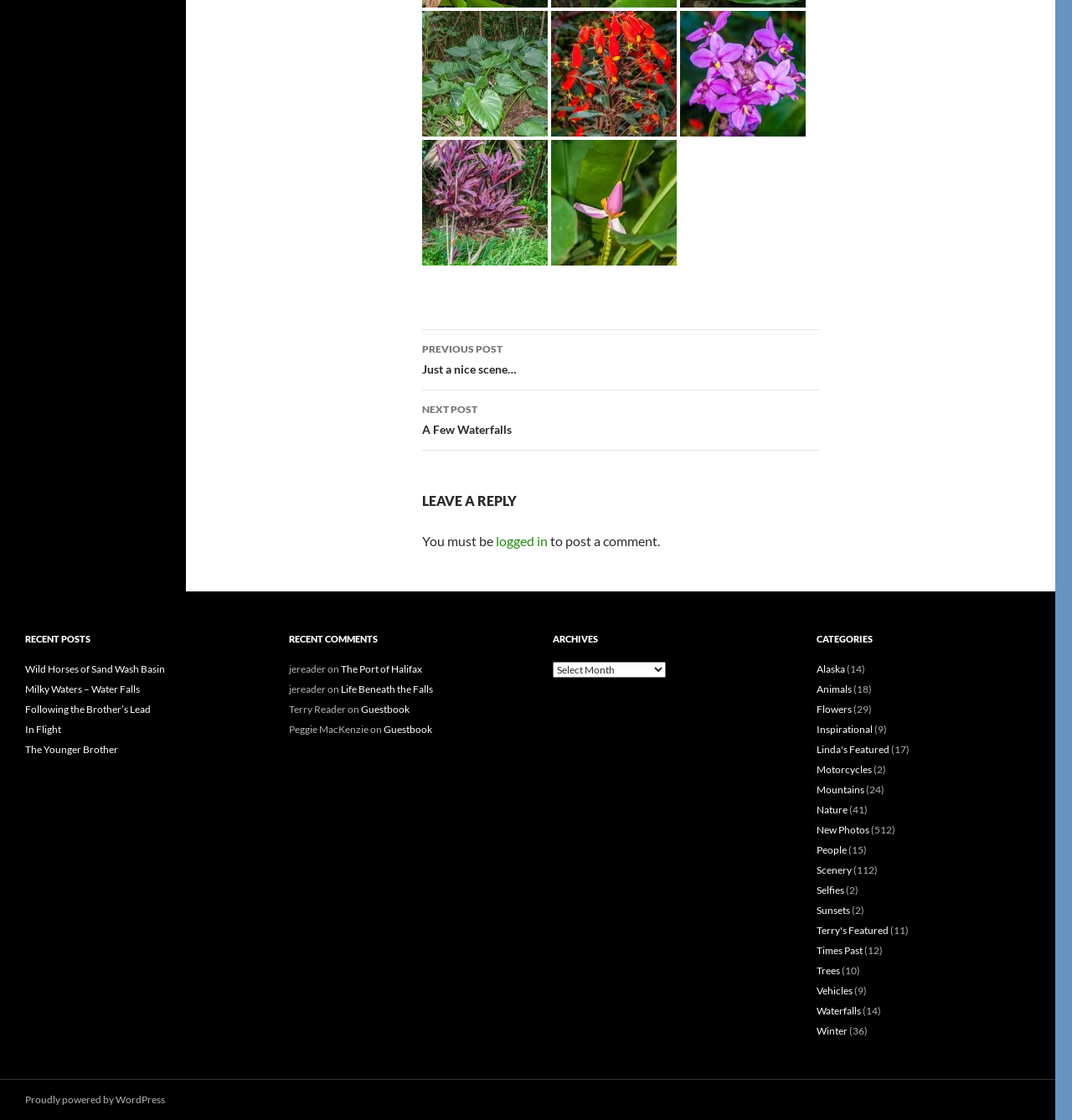Find the bounding box coordinates for the HTML element described in this sentence: "logged in". Provide the coordinates as four float numbers between 0 and 1, in the format [left, top, right, bottom].

[0.462, 0.476, 0.511, 0.49]